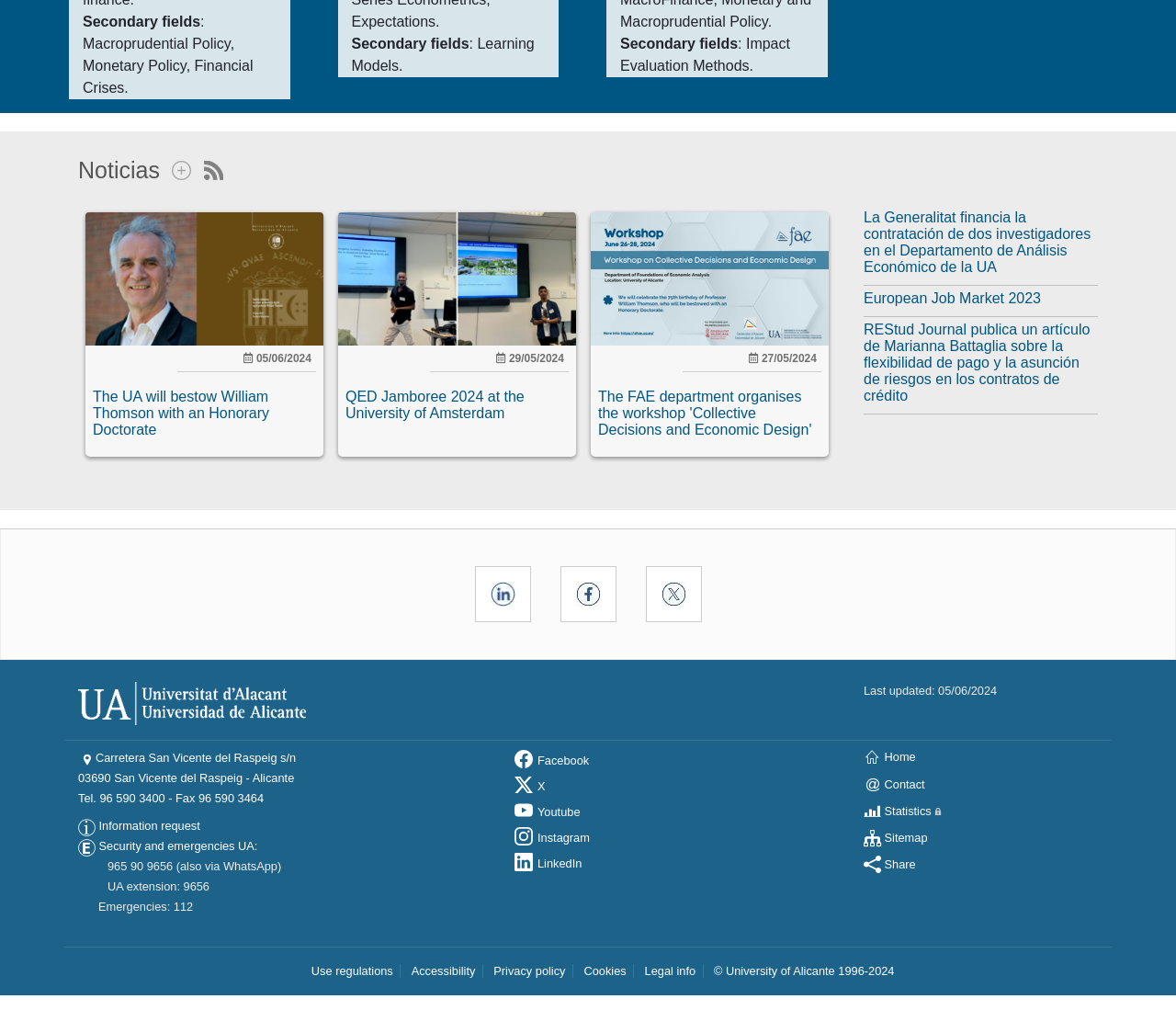Locate the coordinates of the bounding box for the clickable region that fulfills this instruction: "Request information".

[0.066, 0.811, 0.17, 0.825]